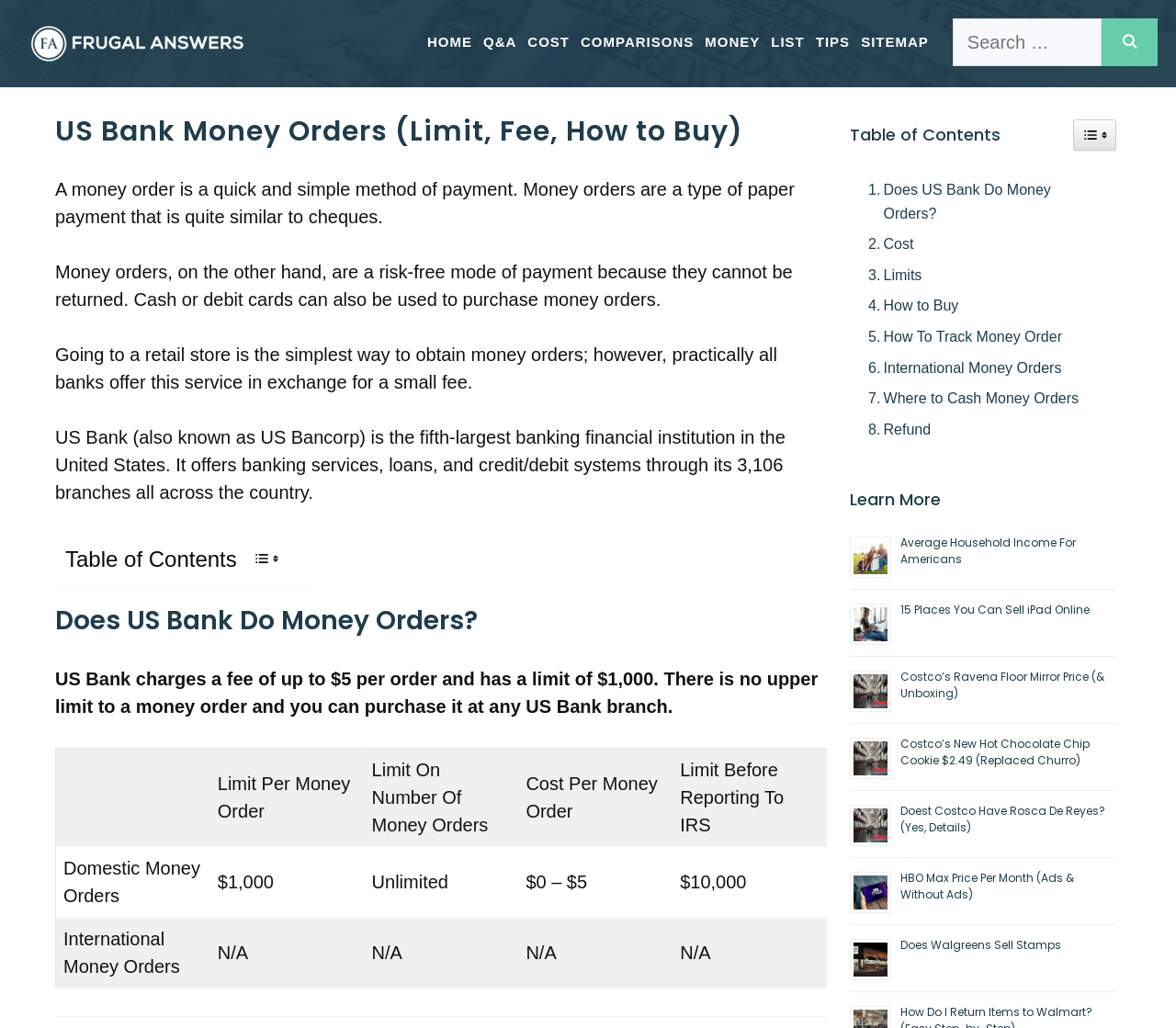Find the bounding box coordinates for the area that must be clicked to perform this action: "Click on the 'HOME' link".

[0.359, 0.032, 0.406, 0.05]